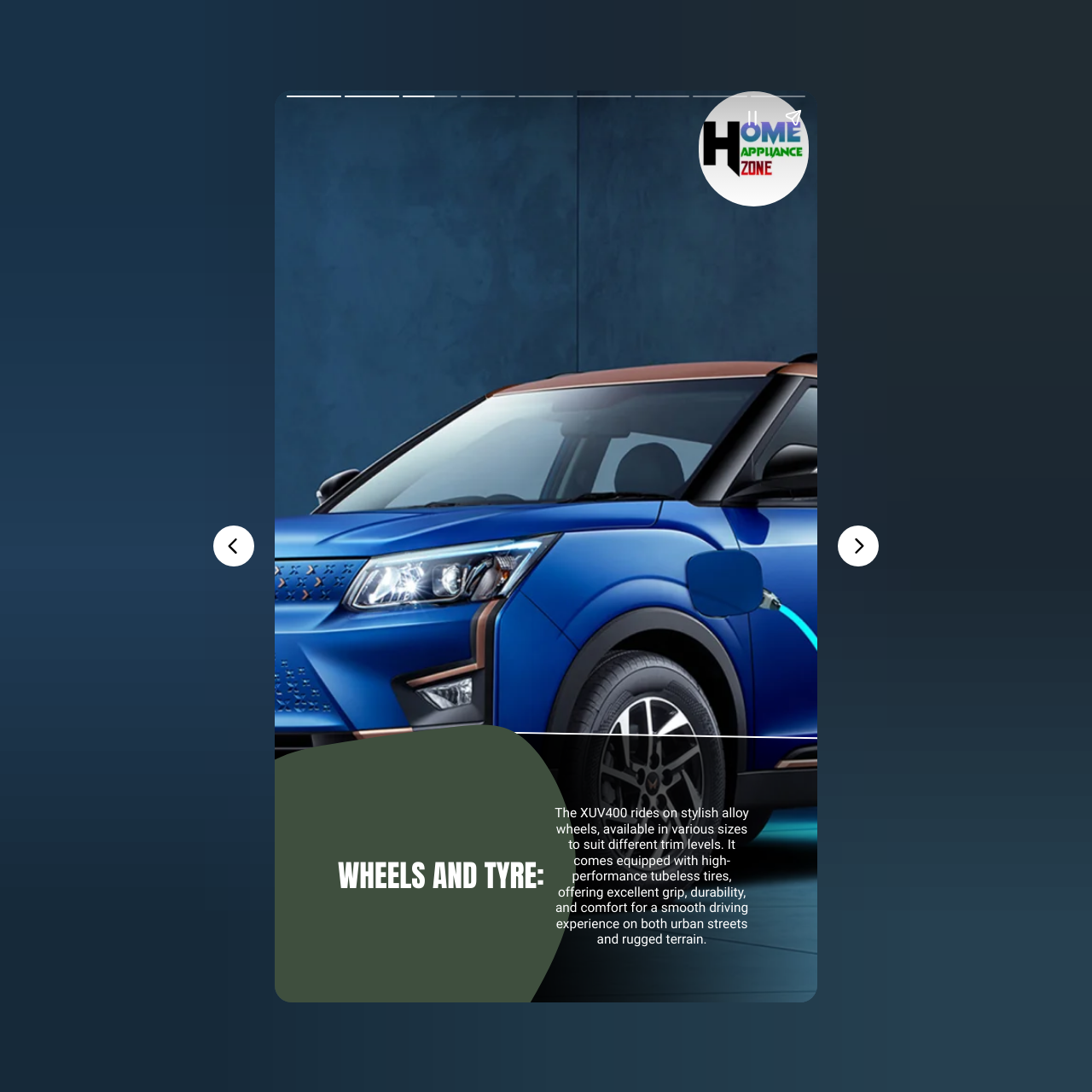Offer an extensive depiction of the webpage and its key elements.

The webpage is about the XUV400 Chronicles, specifically highlighting its adventure features. At the top right corner, there is a logo of "Home Appliance Zone". Below the logo, there is a heading "WHEELS AND TYRE:" located at the top left section of the page. 

Under the heading, there is a paragraph of text describing the XUV400's alloy wheels and high-performance tubeless tires, which provides a smooth driving experience on both urban streets and rugged terrain. This text is positioned at the top right section of the page, slightly below the logo.

In the middle of the page, there are two buttons, "Previous page" and "Next page", which are aligned horizontally and centered. 

At the top middle section of the page, there are three buttons aligned horizontally. From left to right, they are a "Pause story" button, a "Share story" button, and a blank canvas. 

There is a large canvas that takes up the entire page, serving as the background.